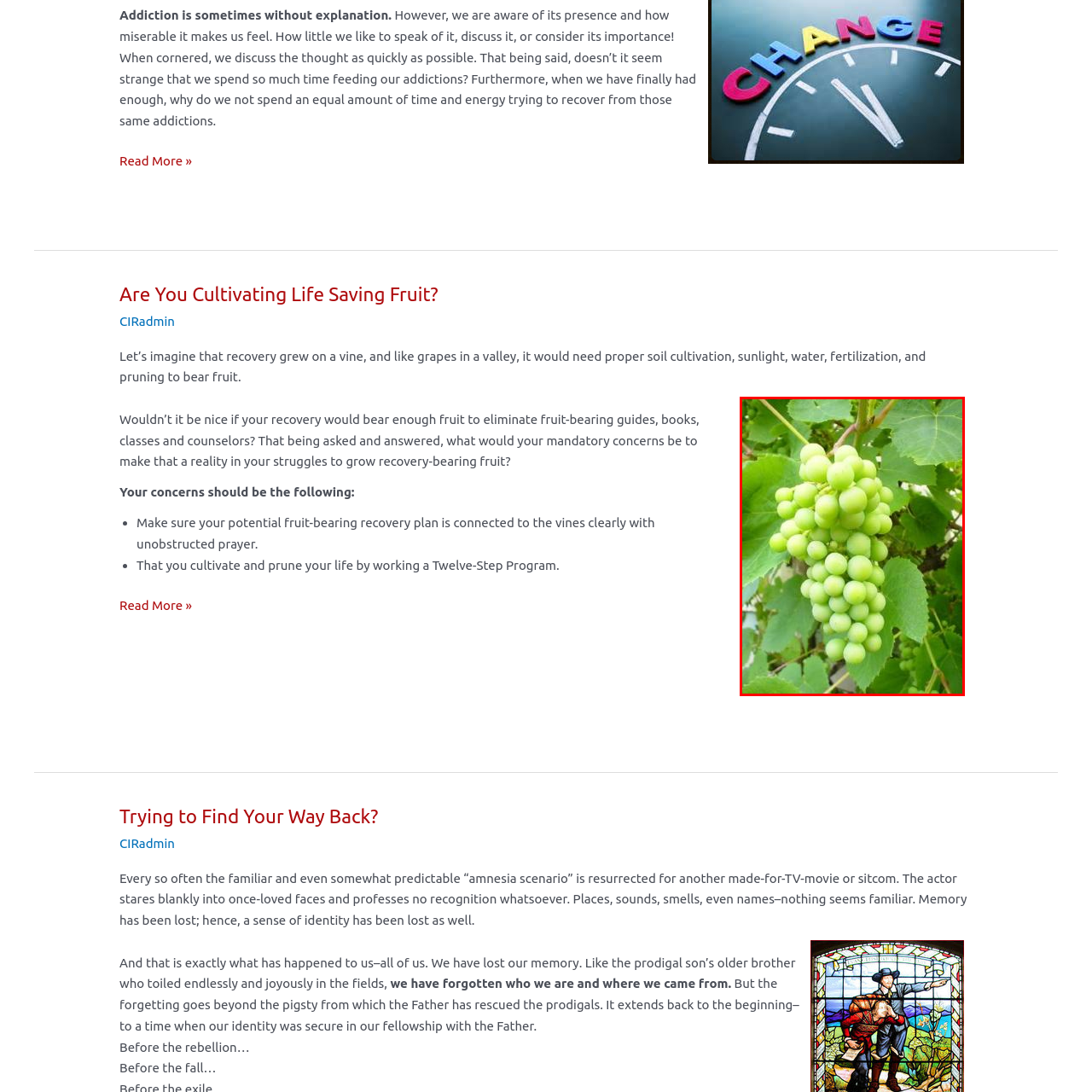Create a detailed narrative of the scene depicted inside the red-outlined image.

The image depicts a cluster of young, green grapes growing amidst lush green leaves. This visual metaphorically represents the theme of growth and potential, aligning with the concept discussed in the text regarding the cultivation of recovery and personal development. Just as grapes require proper soil, sunlight, and care to flourish, the text emphasizes the importance of nurturing one's recovery journey. This image serves as a poignant reminder of the nurturing process essential for developing resilience and strength in overcoming challenges.